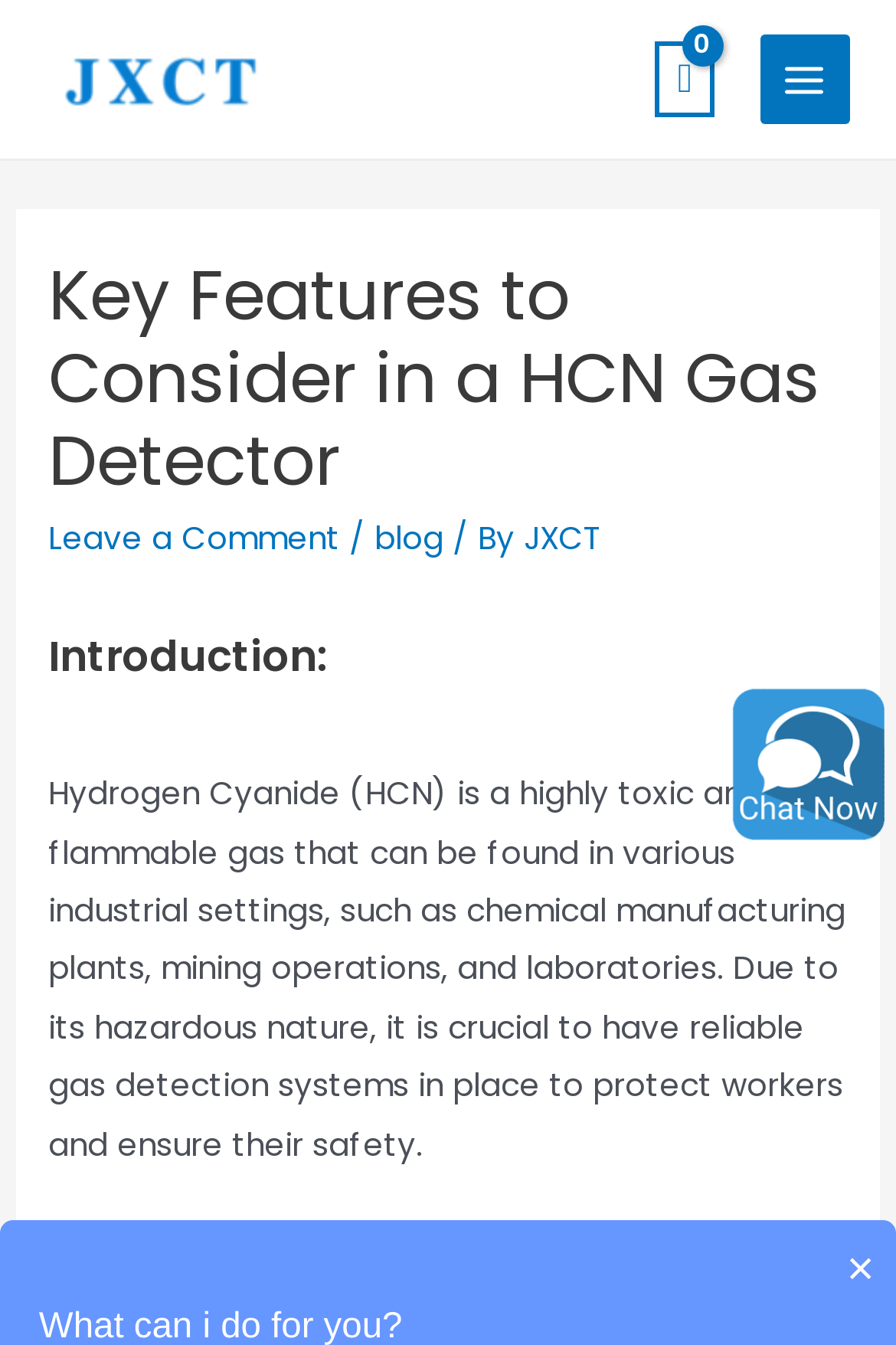What type of settings can HCN be found in?
Please provide a single word or phrase as the answer based on the screenshot.

Industrial settings